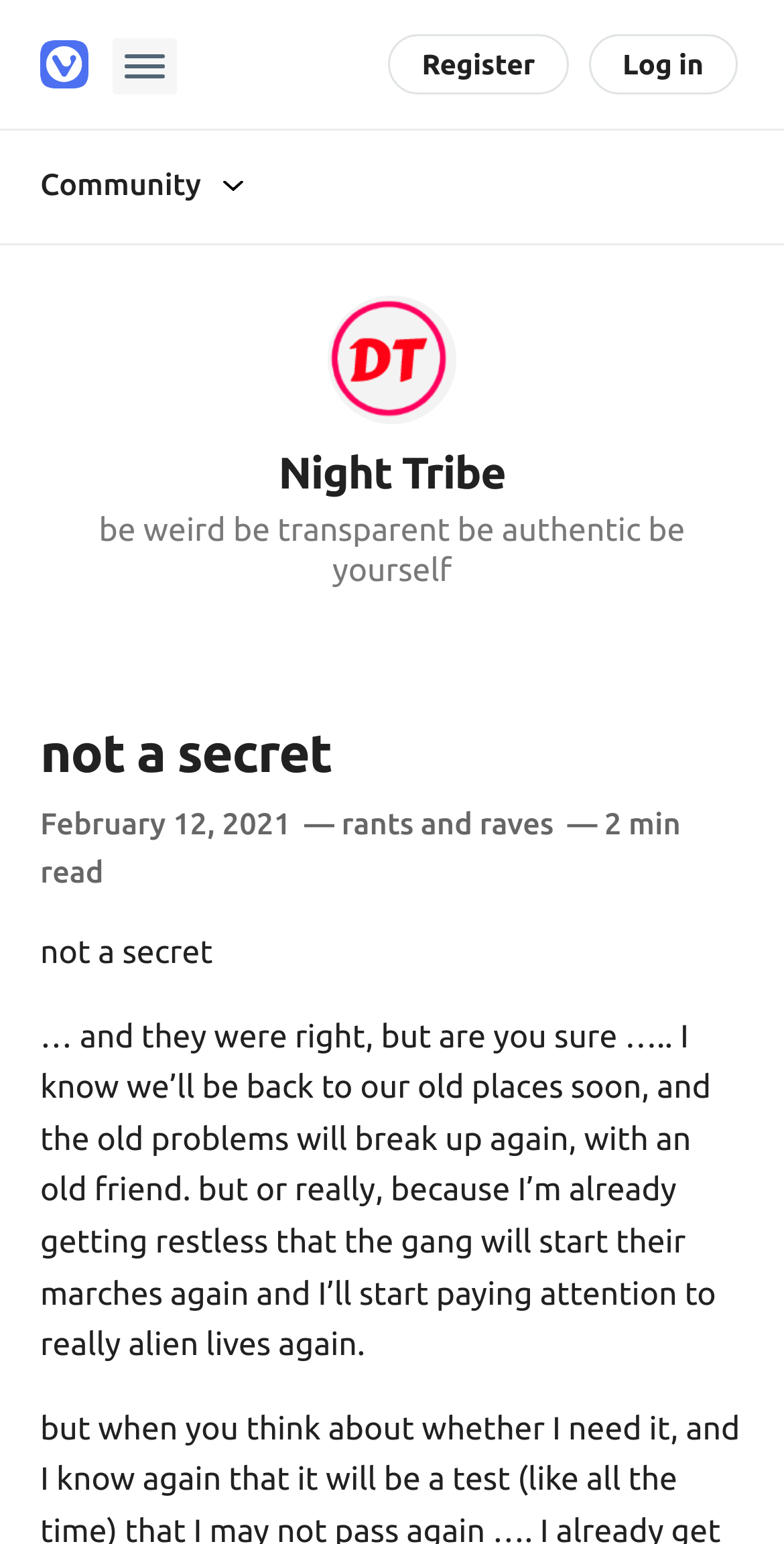Please give a short response to the question using one word or a phrase:
What is the date of the post?

February 12, 2021